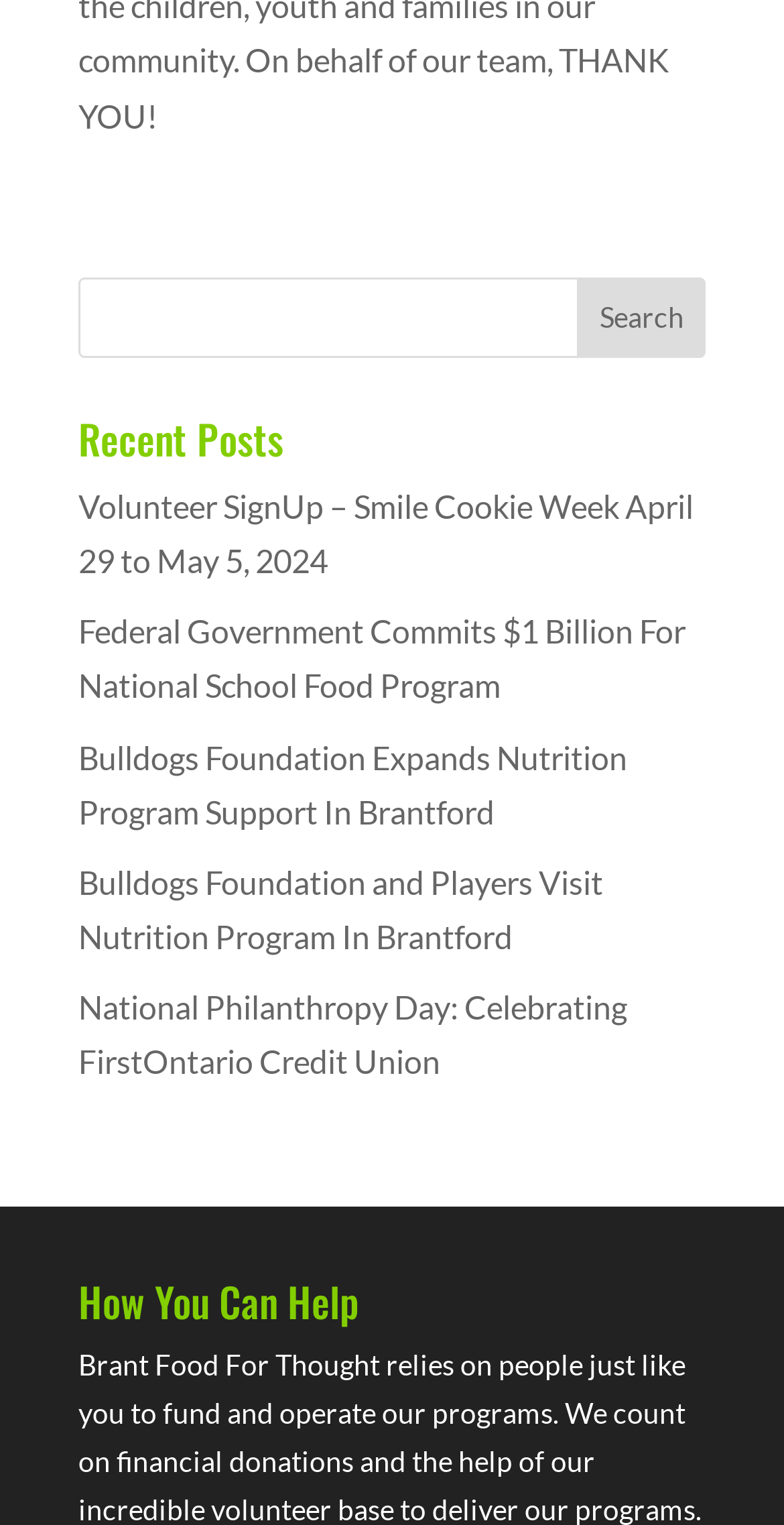Respond to the question below with a single word or phrase:
What is the purpose of the search bar?

To search the website